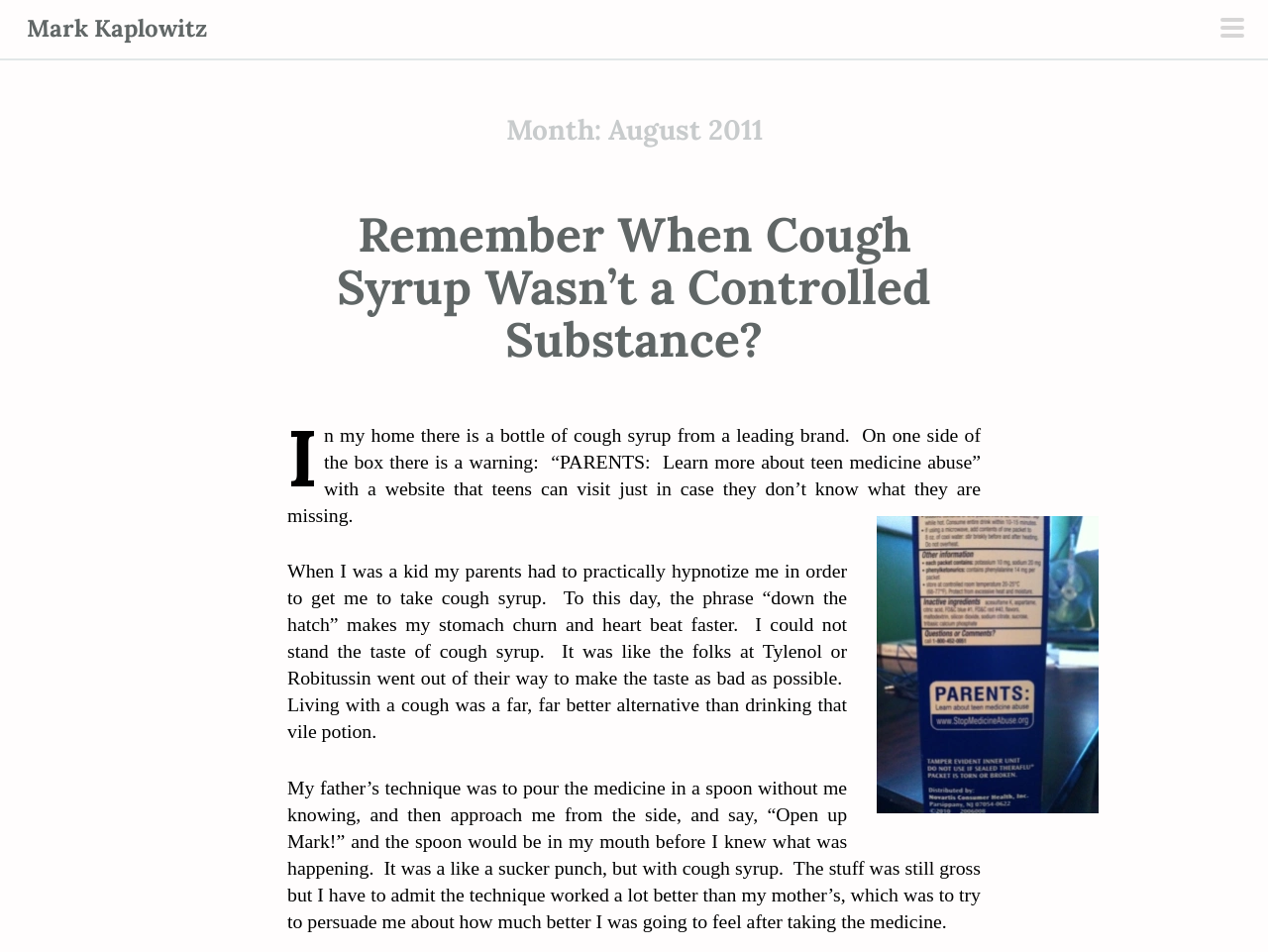What is the author's name?
Provide a concise answer using a single word or phrase based on the image.

Mark Kaplowitz